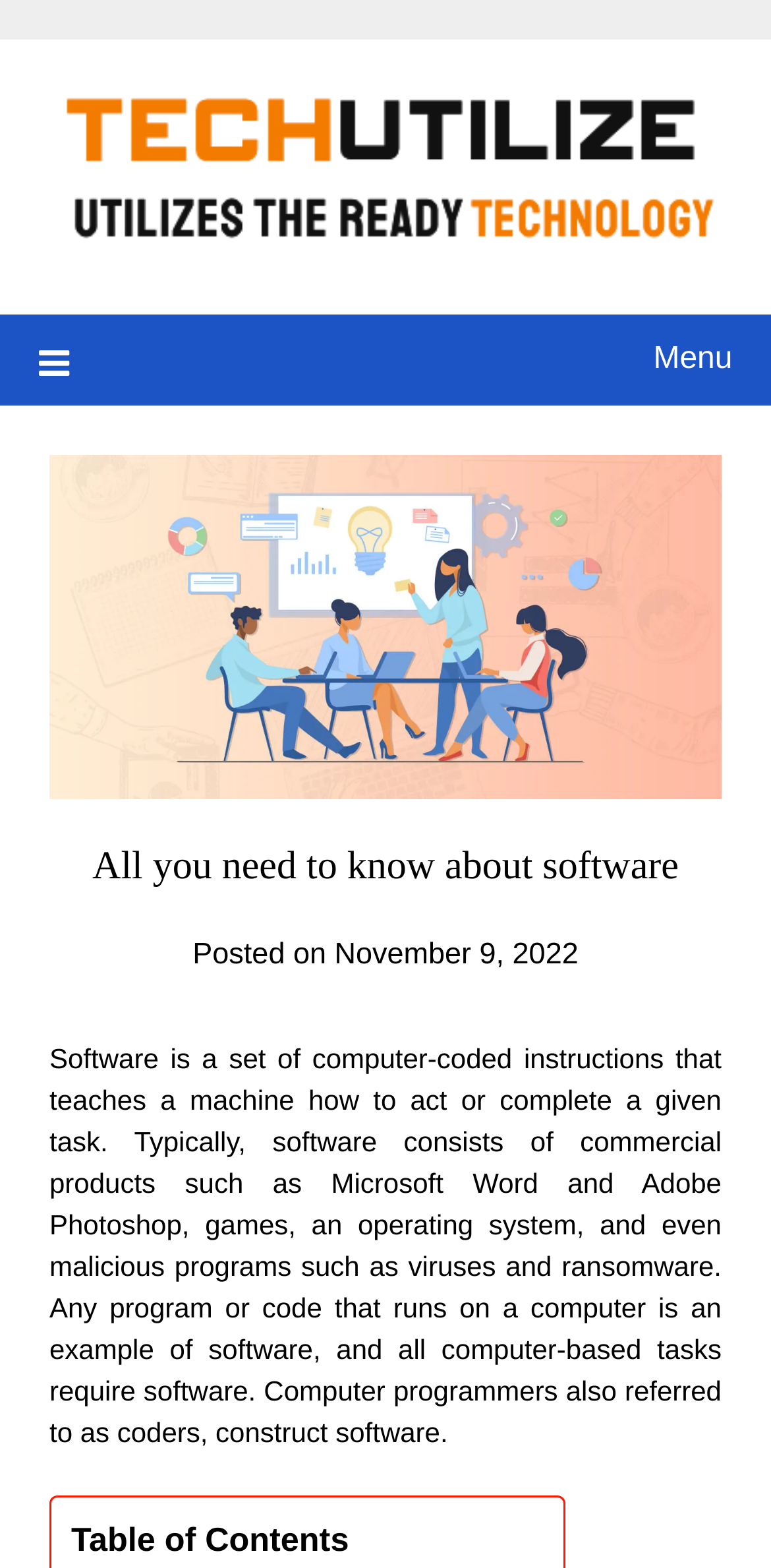Please give a succinct answer to the question in one word or phrase:
What is the main topic of this webpage?

Software